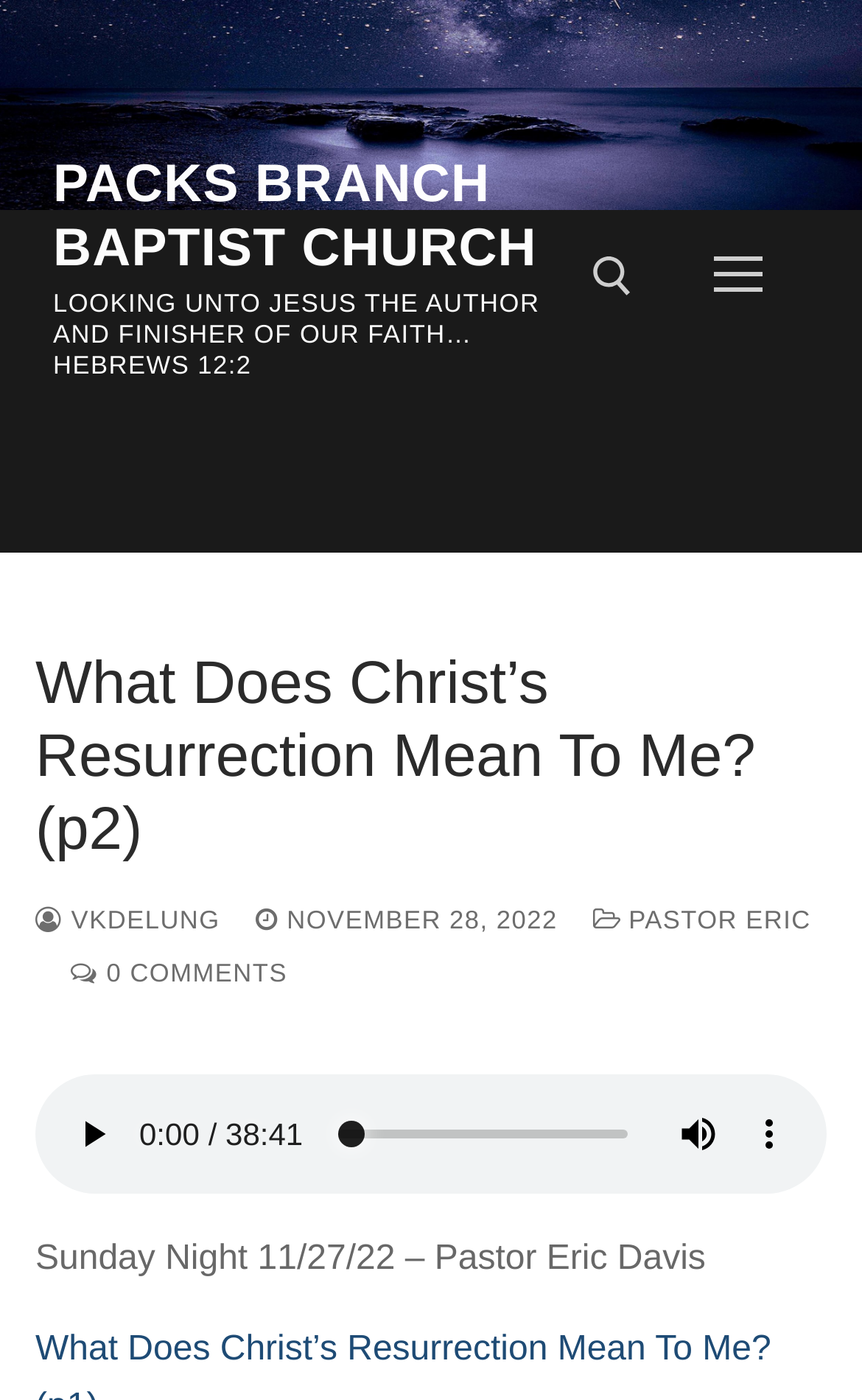Indicate the bounding box coordinates of the element that must be clicked to execute the instruction: "Search for something". The coordinates should be given as four float numbers between 0 and 1, i.e., [left, top, right, bottom].

[0.207, 0.297, 0.771, 0.429]